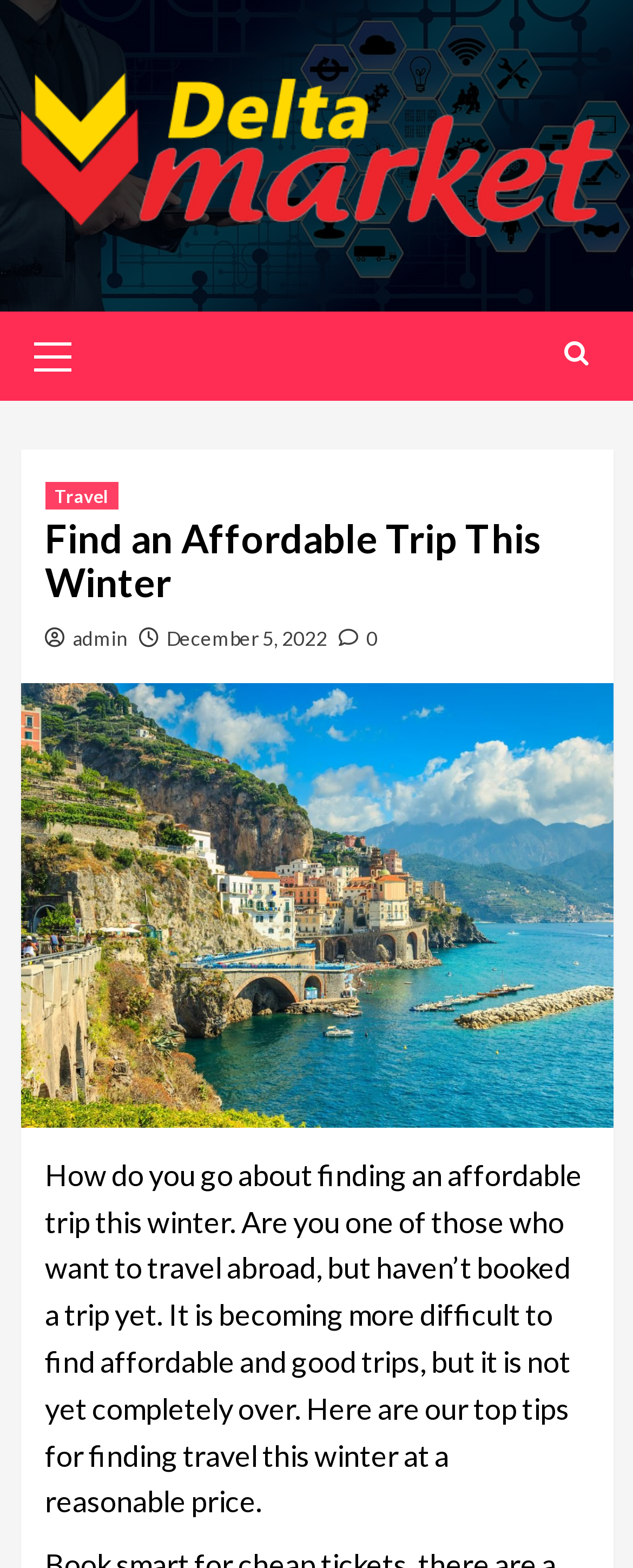Please find the bounding box for the following UI element description. Provide the coordinates in (top-left x, top-left y, bottom-right x, bottom-right y) format, with values between 0 and 1: alt="DELTA MARKET"

[0.032, 0.047, 0.968, 0.152]